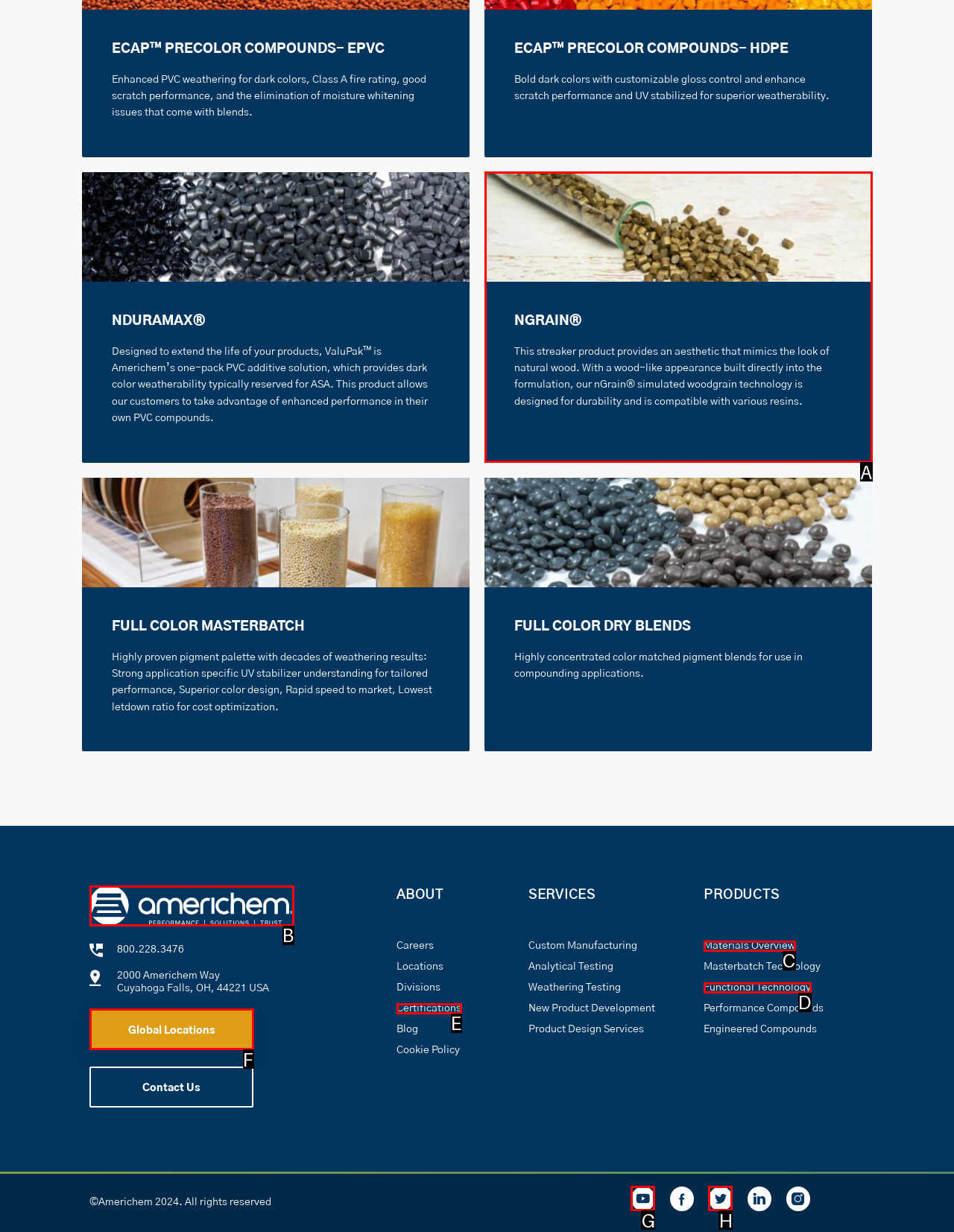From the given choices, indicate the option that best matches: parent_node: 800.228.3476
State the letter of the chosen option directly.

B